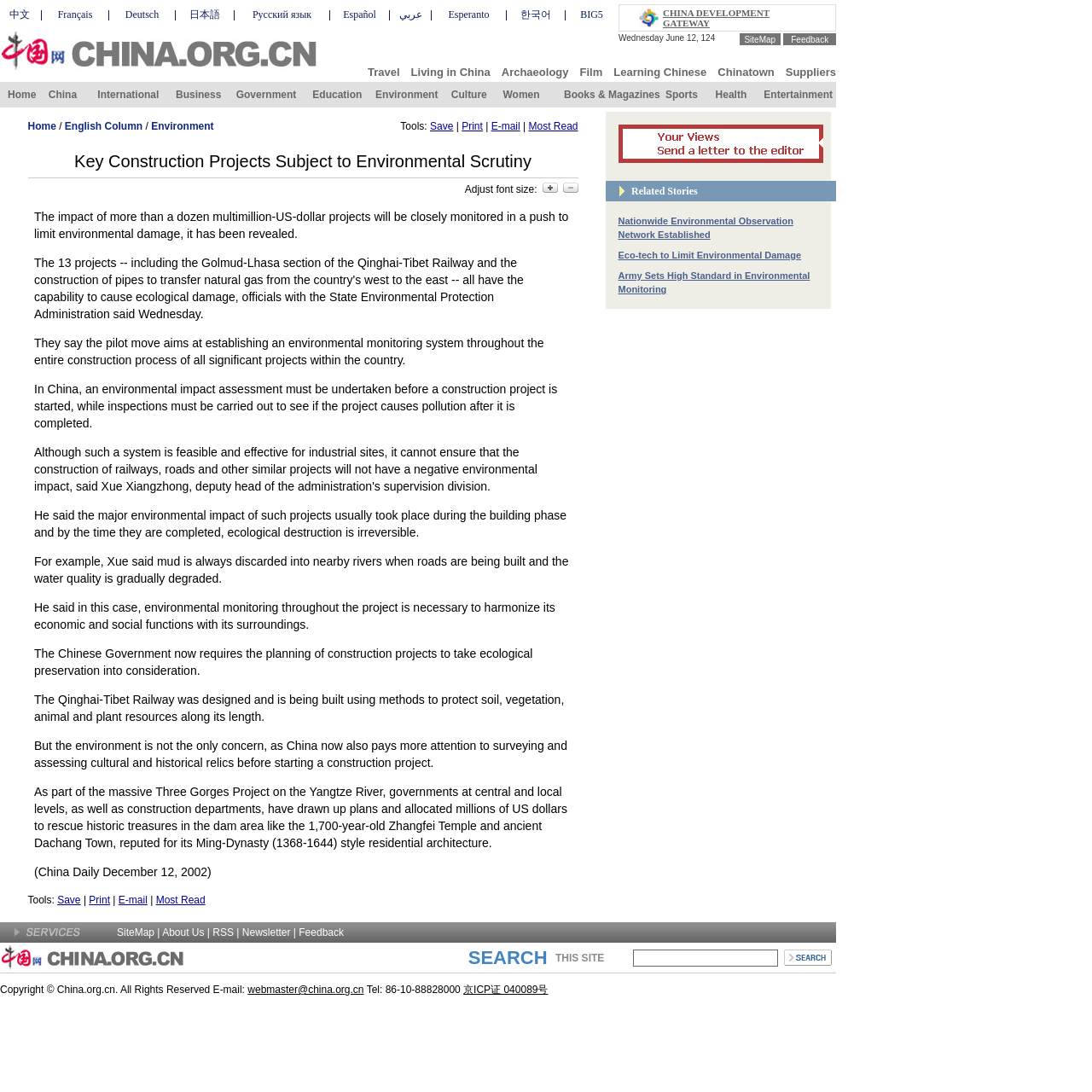Determine the bounding box coordinates for the HTML element described here: "Books & Magazines".

[0.516, 0.081, 0.604, 0.092]